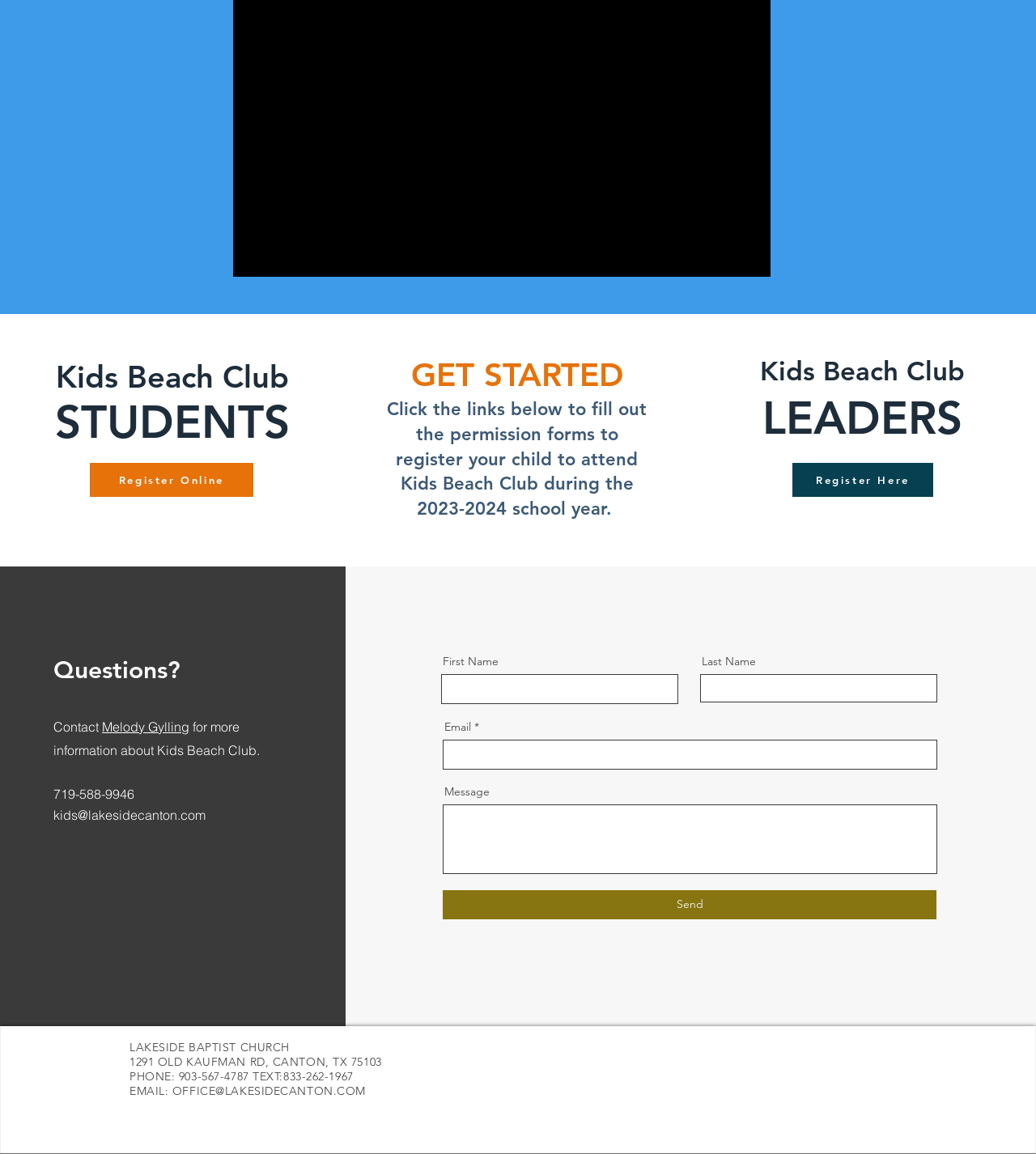What is the email address of the church office?
Please respond to the question with a detailed and well-explained answer.

I found the answer by looking at the bottom of the webpage, where the church's contact information is listed, including the email address of the church office.